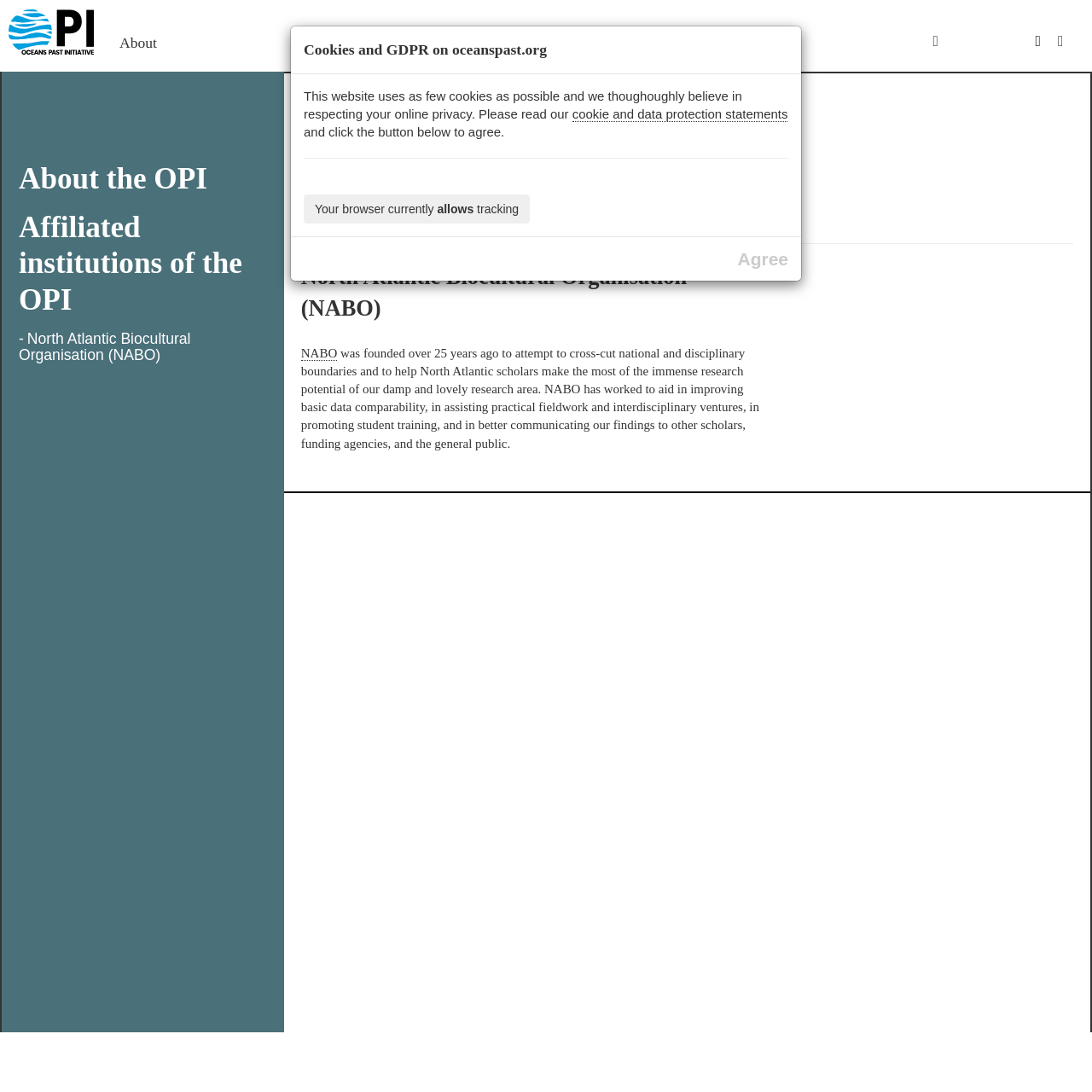Determine the bounding box coordinates for the area that needs to be clicked to fulfill this task: "Contact us". The coordinates must be given as four float numbers between 0 and 1, i.e., [left, top, right, bottom].

[0.854, 0.031, 0.932, 0.045]